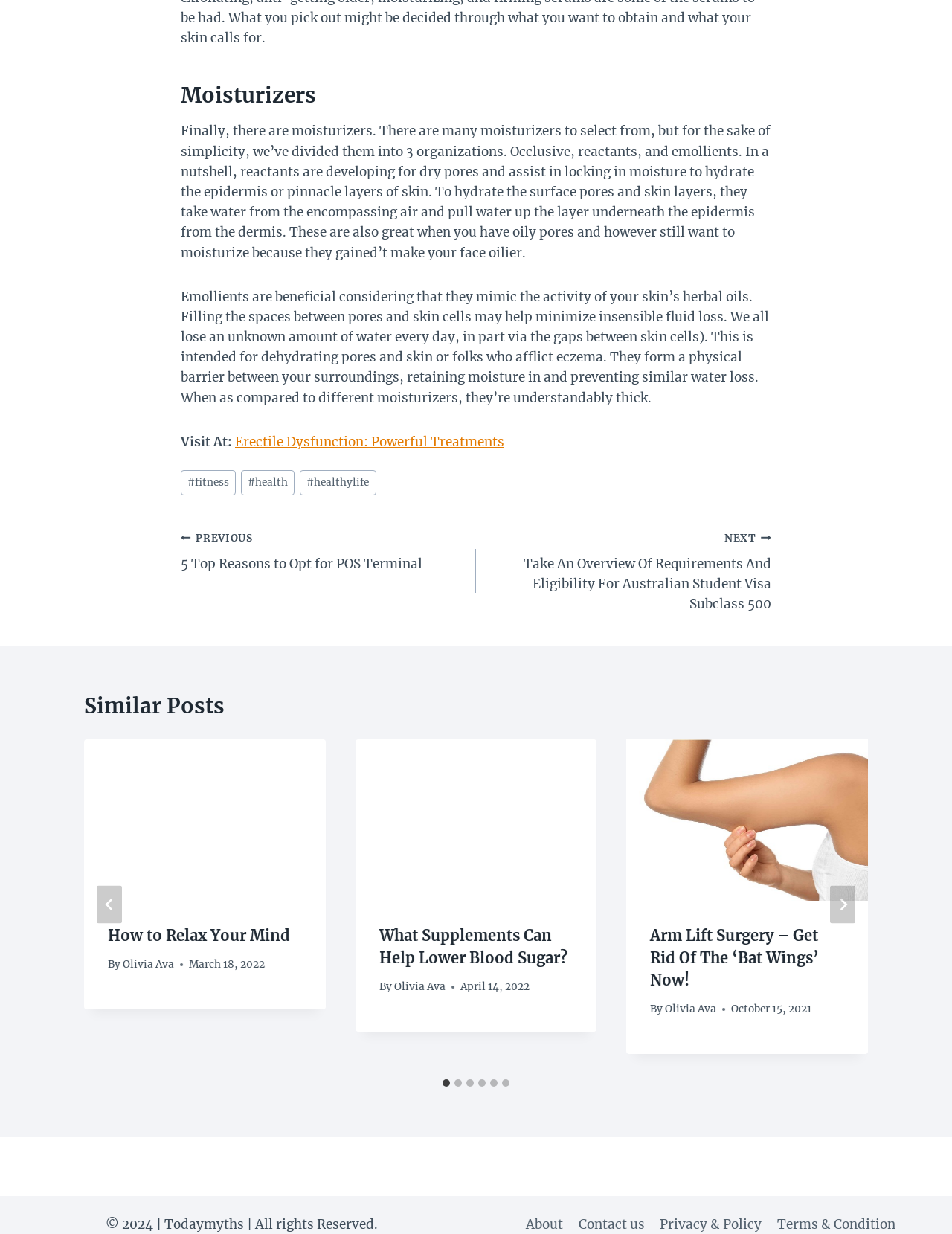Utilize the details in the image to thoroughly answer the following question: What is the copyright year mentioned at the bottom of the webpage?

The copyright information at the bottom of the webpage states '© 2024 | Todaymyths | All rights Reserved.', indicating that the copyright year is 2024.